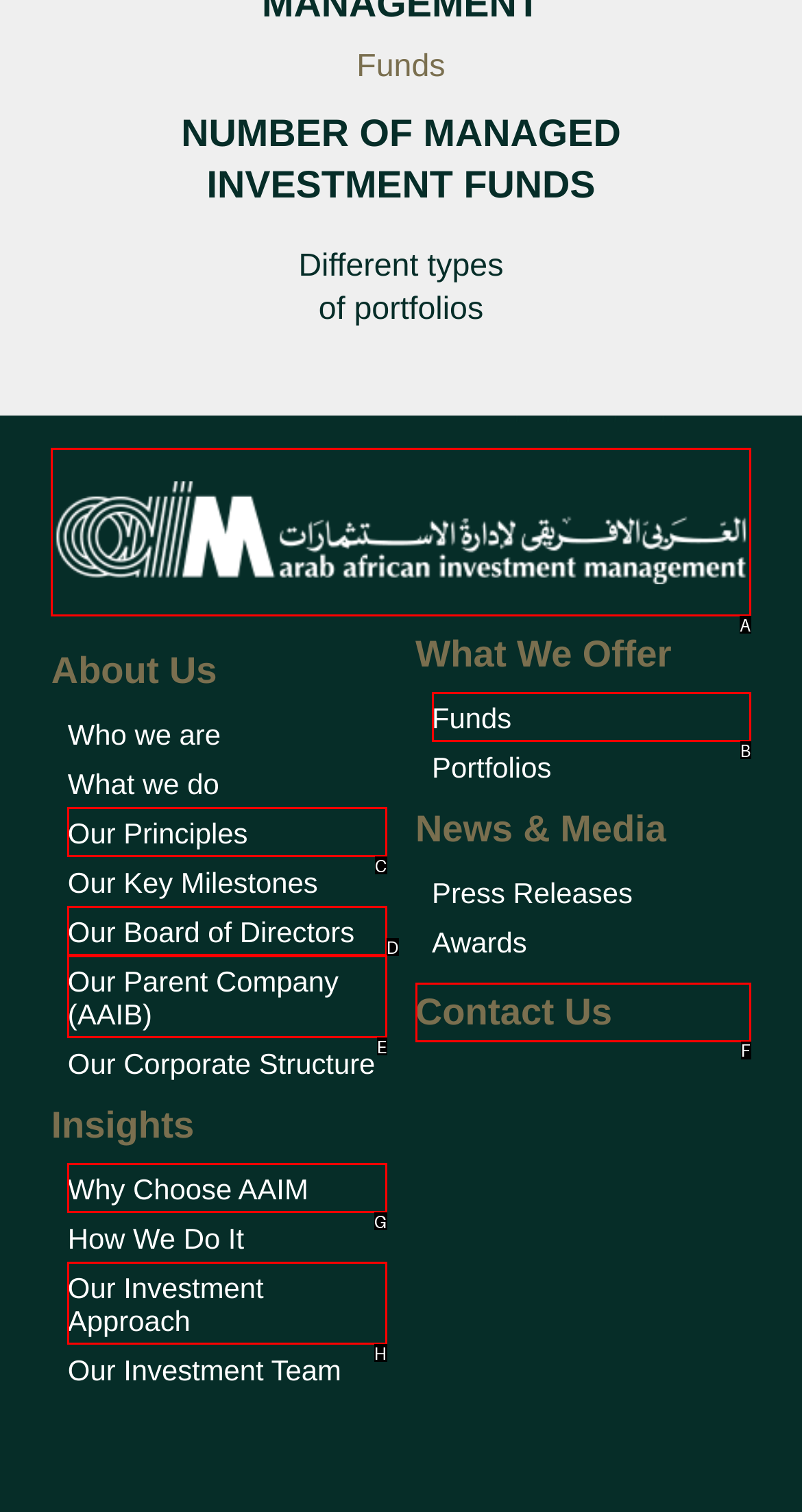Determine the HTML element to be clicked to complete the task: Subscribe to the RSS FEED. Answer by giving the letter of the selected option.

None